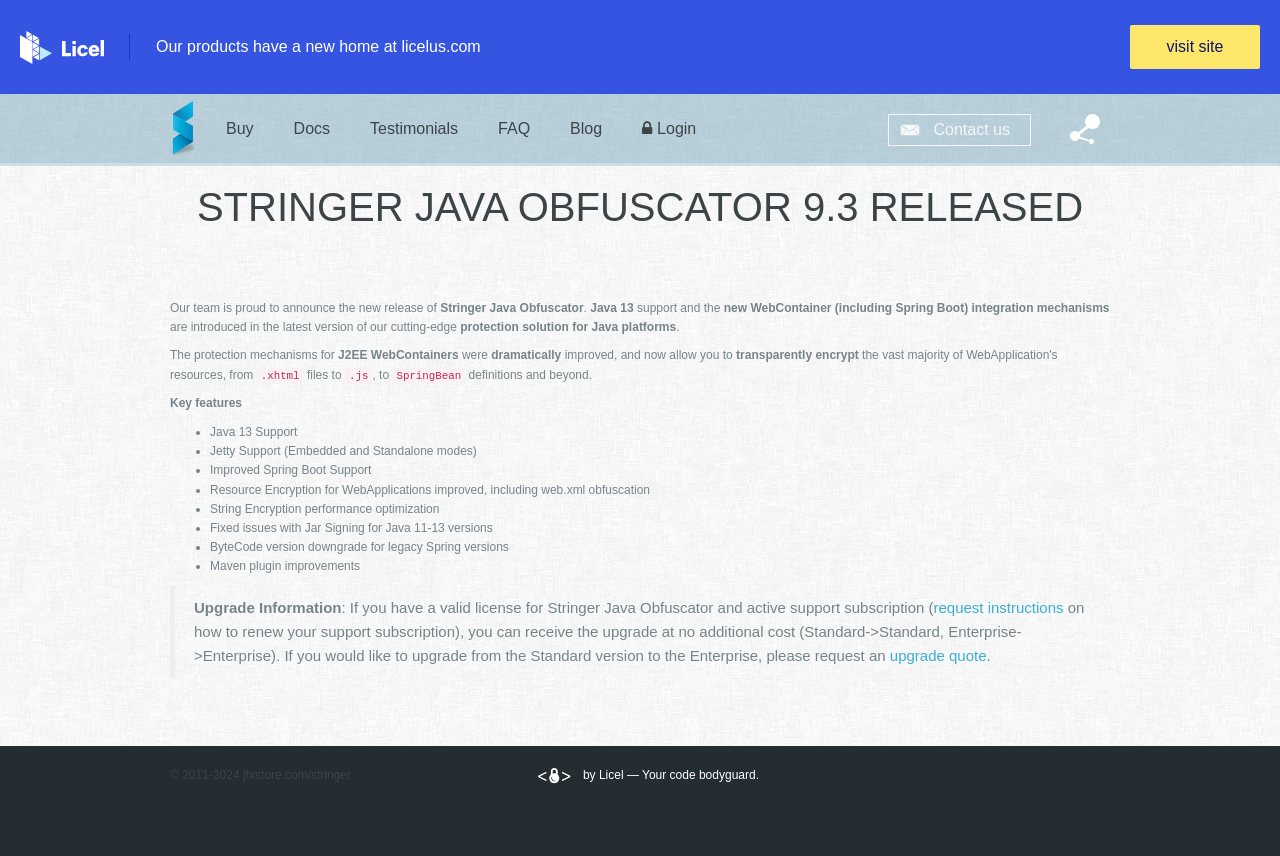Please find and provide the title of the webpage.

STRINGER JAVA OBFUSCATOR 9.3 RELEASED